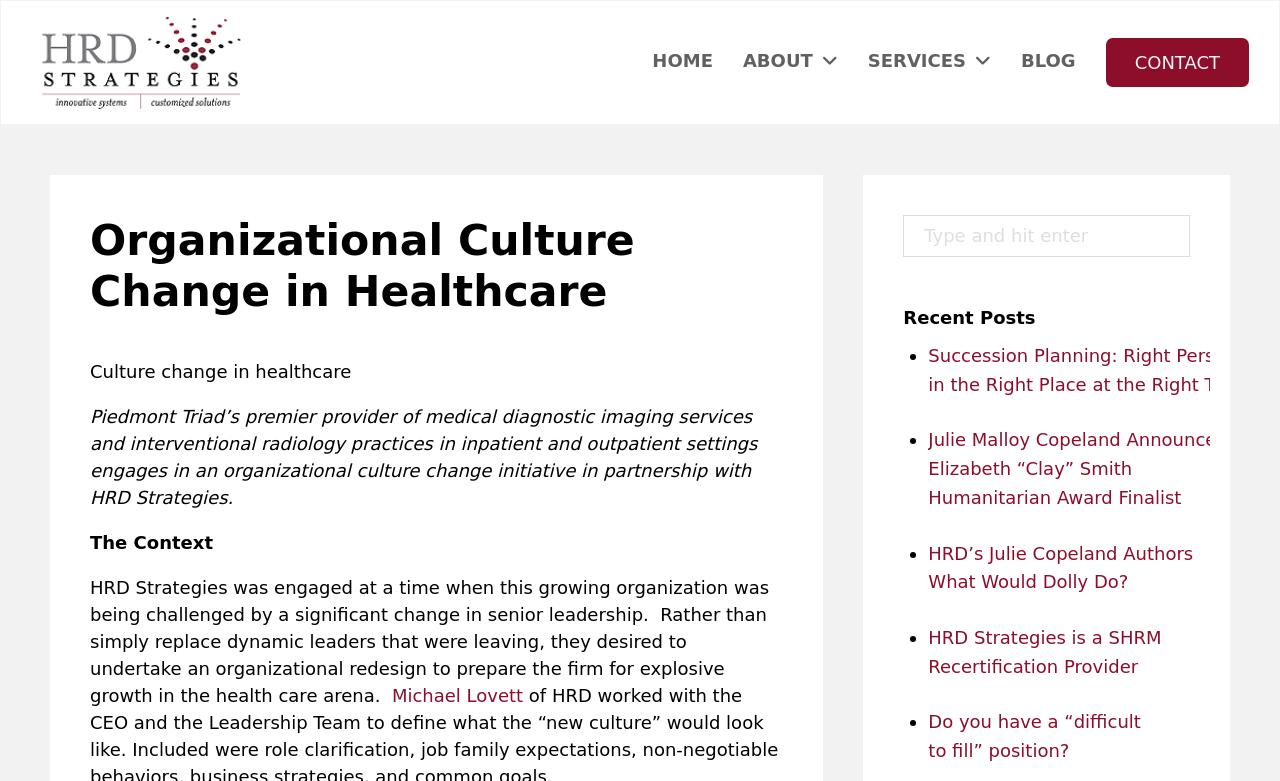What is the name of the award that Julie Malloy Copeland was announced as a finalist for?
Using the visual information, respond with a single word or phrase.

Elizabeth “Clay” Smith Humanitarian Award